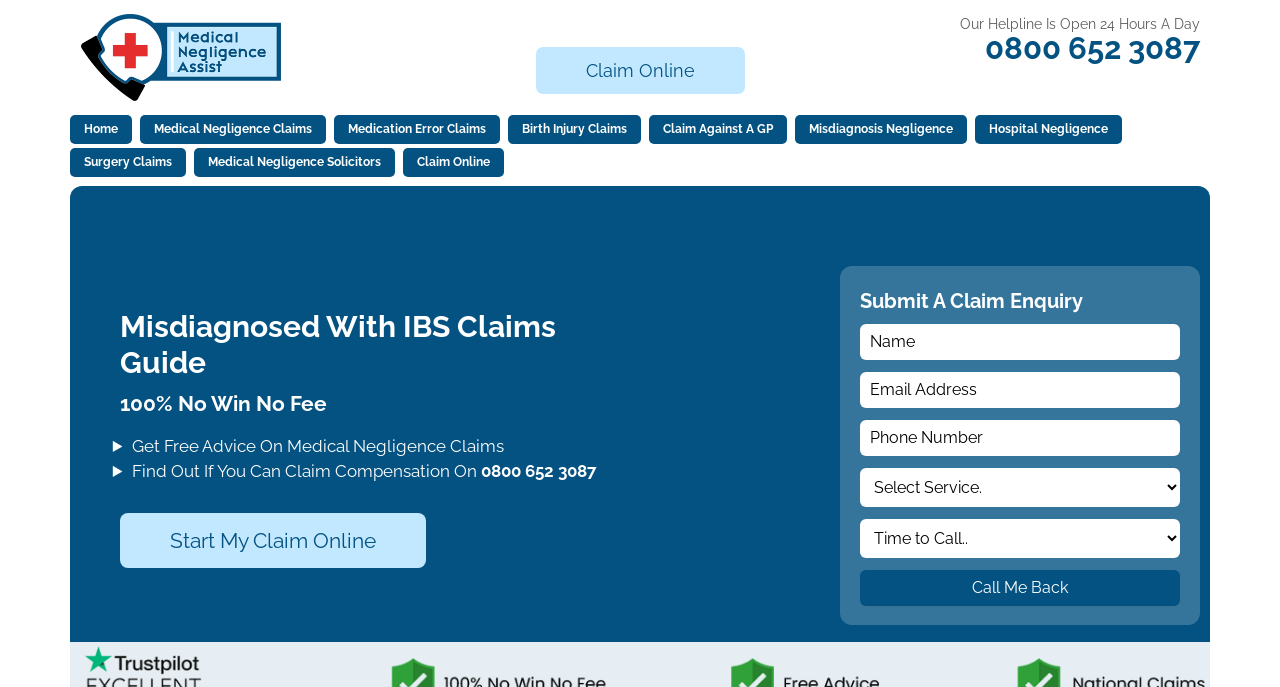Please provide the main heading of the webpage content.

Could I Make A Claim If Misdiagnosed With IBS?